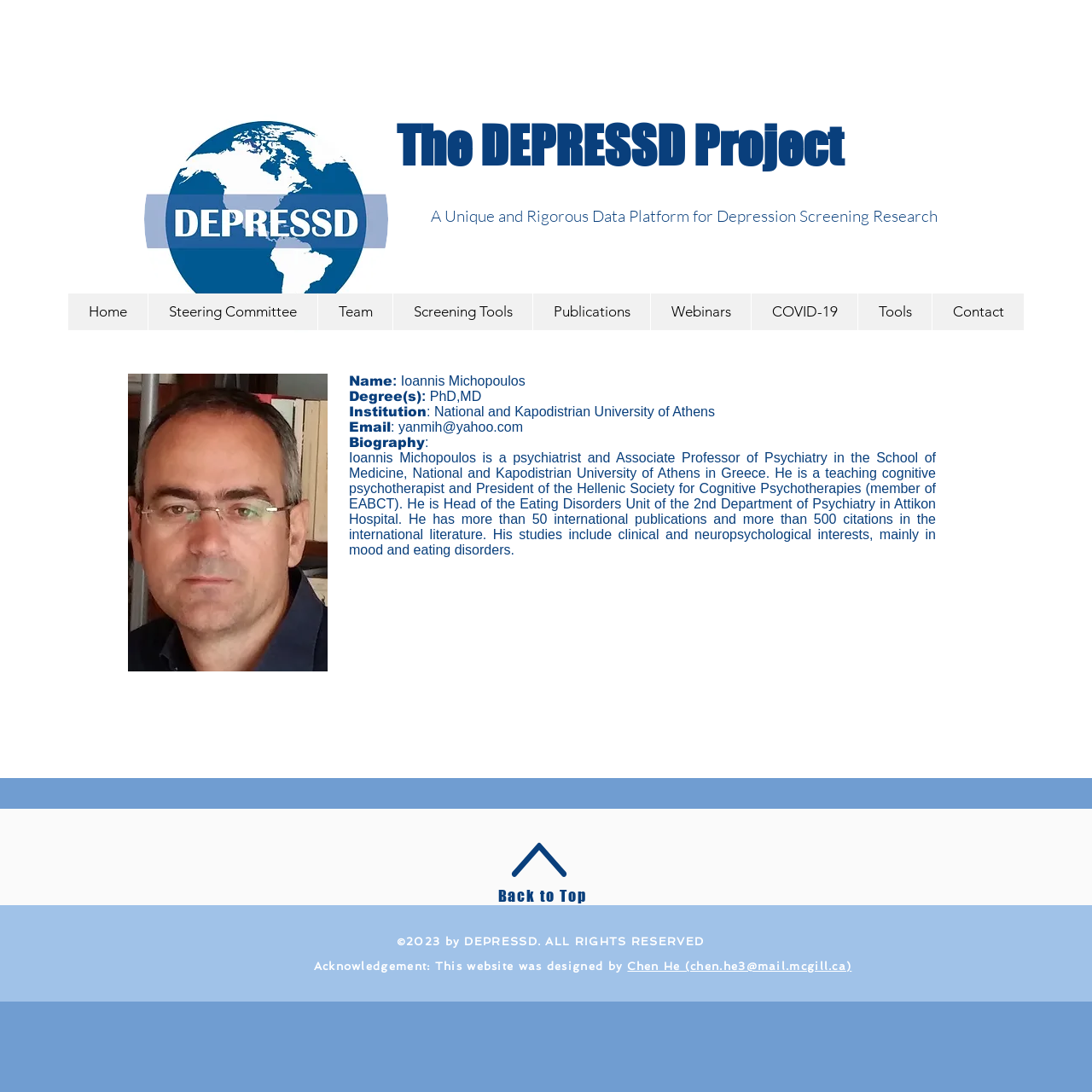What is the email address of Ioannis Michopoulos?
Look at the image and respond with a one-word or short-phrase answer.

yanmih@yahoo.com